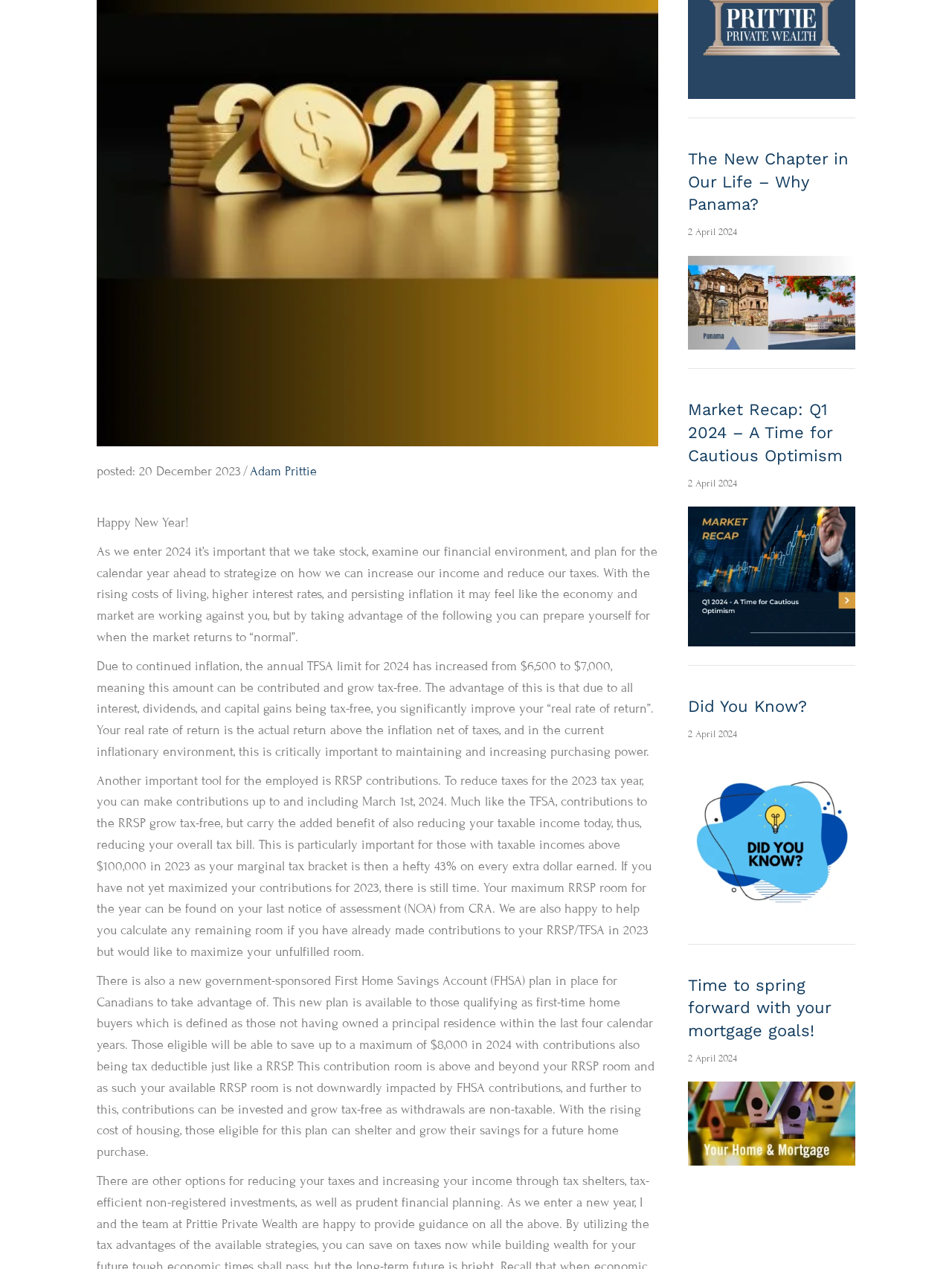Predict the bounding box of the UI element based on the description: "Adam Prittie". The coordinates should be four float numbers between 0 and 1, formatted as [left, top, right, bottom].

[0.262, 0.365, 0.333, 0.378]